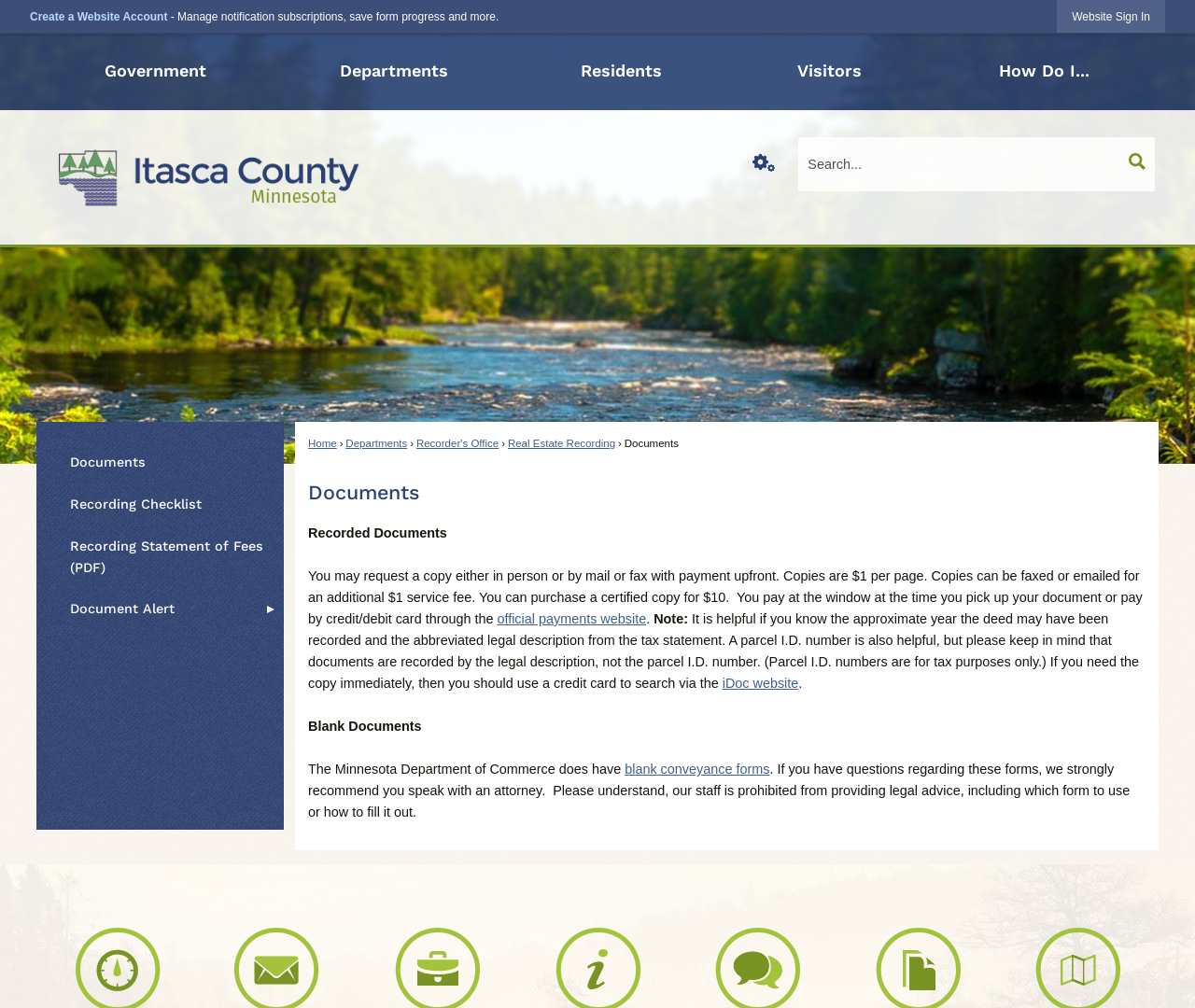Produce an elaborate caption capturing the essence of the webpage.

This webpage is about obtaining a copy of a deed from Itasca County, MN. At the top, there is a navigation menu with options like "Government", "Departments", "Residents", and "Visitors". Below this menu, there is a "Create a Website Account" button and a "Website Sign In" button. 

On the left side, there is a vertical menu with options like "Home", "Departments", "Recorder's Office", and "Real Estate Recording". 

The main content of the page is divided into sections. The first section explains how to request a copy of a deed, either in person, by mail, or by fax, with payment upfront. The cost is $1 per page, and an additional $1 service fee for faxing or emailing. A certified copy can be purchased for $10. 

The second section provides information on how to search for a deed, including the need for an approximate year of recording and an abbreviated legal description from the tax statement. A parcel ID number is also helpful but not necessary. 

The third section mentions that blank documents are available from the Minnesota Department of Commerce, but it is recommended to consult with an attorney when using these forms. 

On the right side, there is a search bar with a "Search" button. Above the search bar, there is a "Site Tools" button with a dropdown menu.